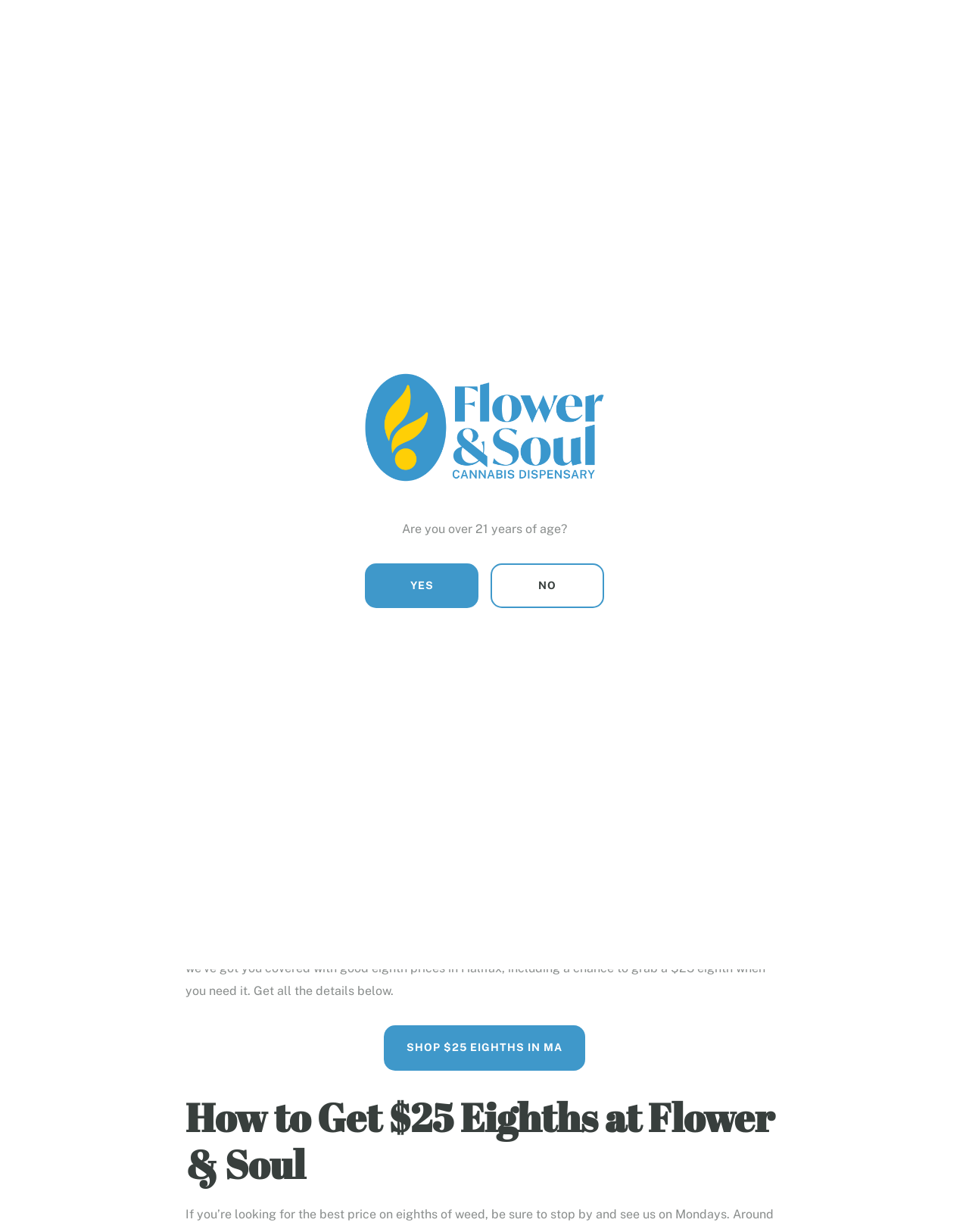What is the purpose of the 'SHOP $25 EIGHTHS IN MA' button? Look at the image and give a one-word or short phrase answer.

To shop for $25 eighths